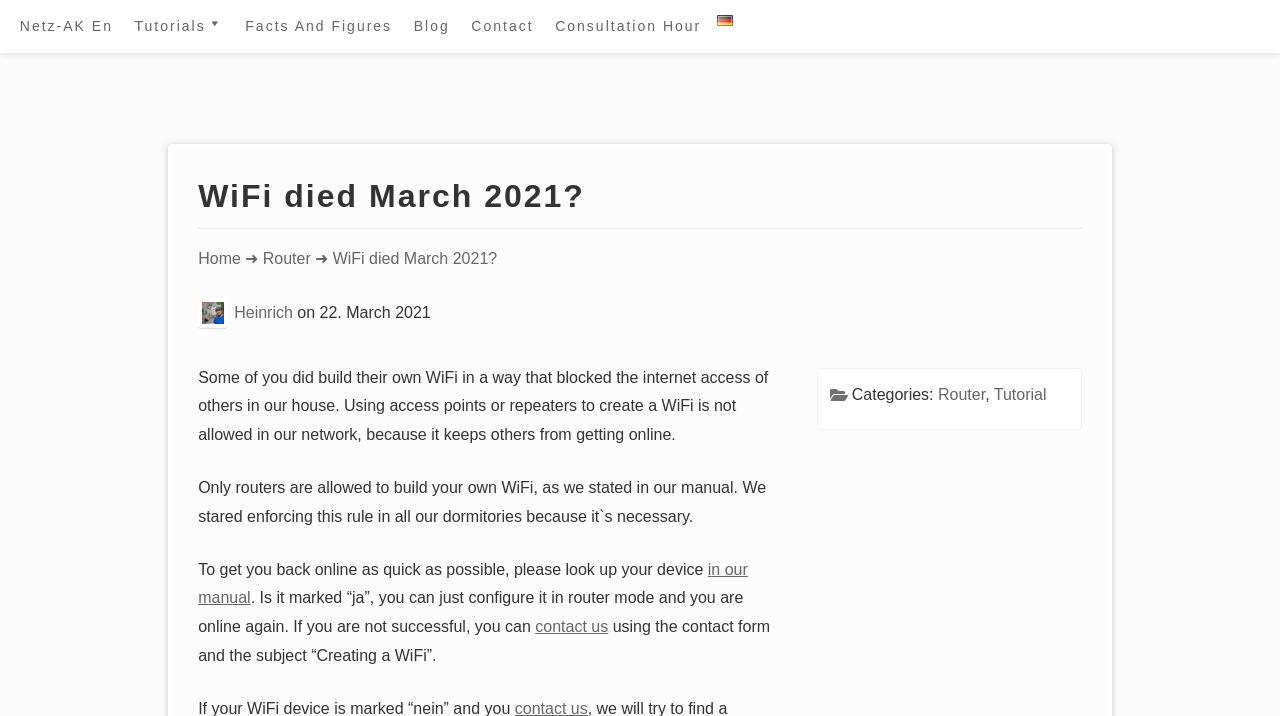Locate the bounding box coordinates of the area where you should click to accomplish the instruction: "Go to 'Getting Online In Your Room'".

[0.102, 0.073, 0.274, 0.151]